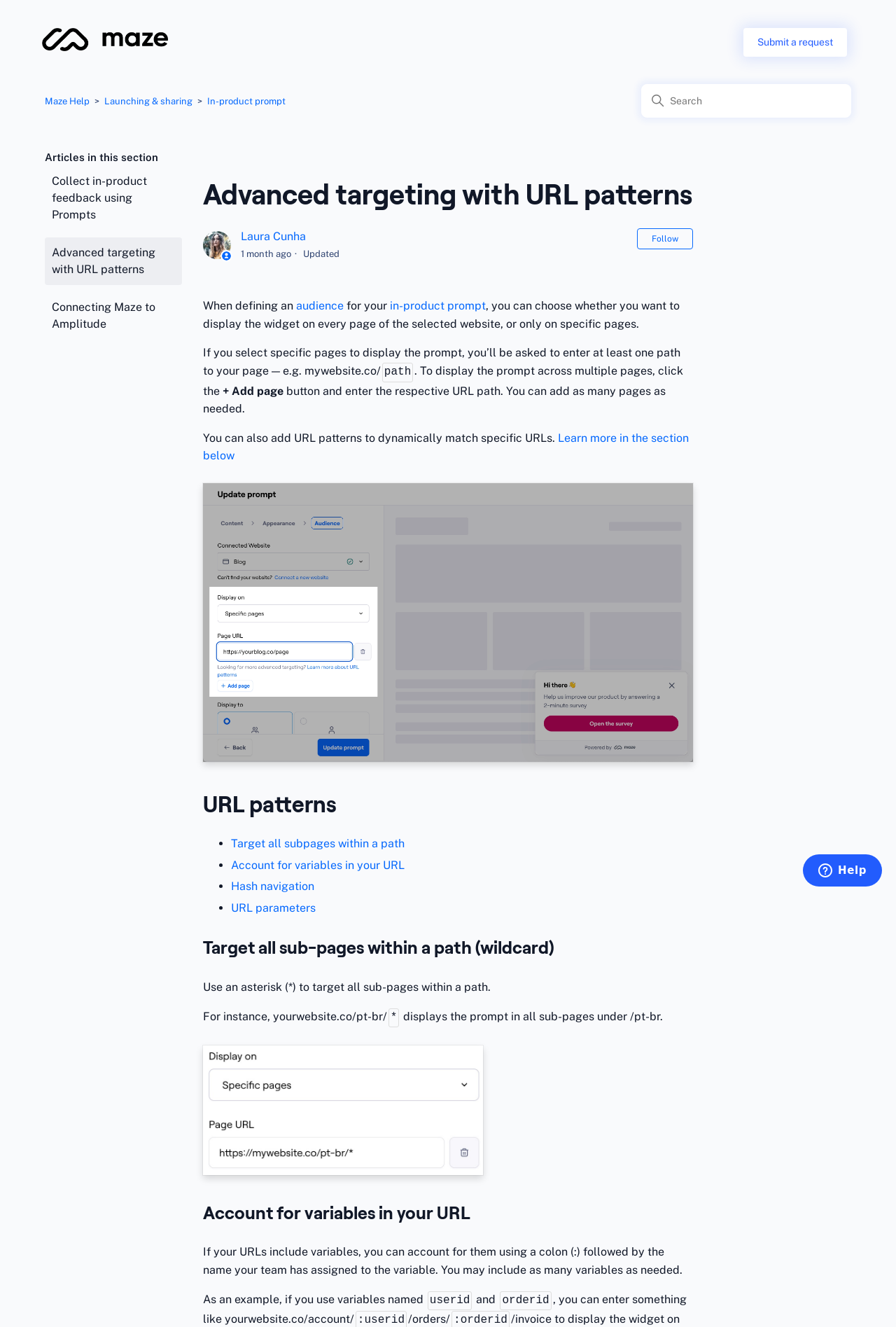Identify the bounding box coordinates for the region of the element that should be clicked to carry out the instruction: "Learn more about URL patterns". The bounding box coordinates should be four float numbers between 0 and 1, i.e., [left, top, right, bottom].

[0.226, 0.325, 0.769, 0.349]